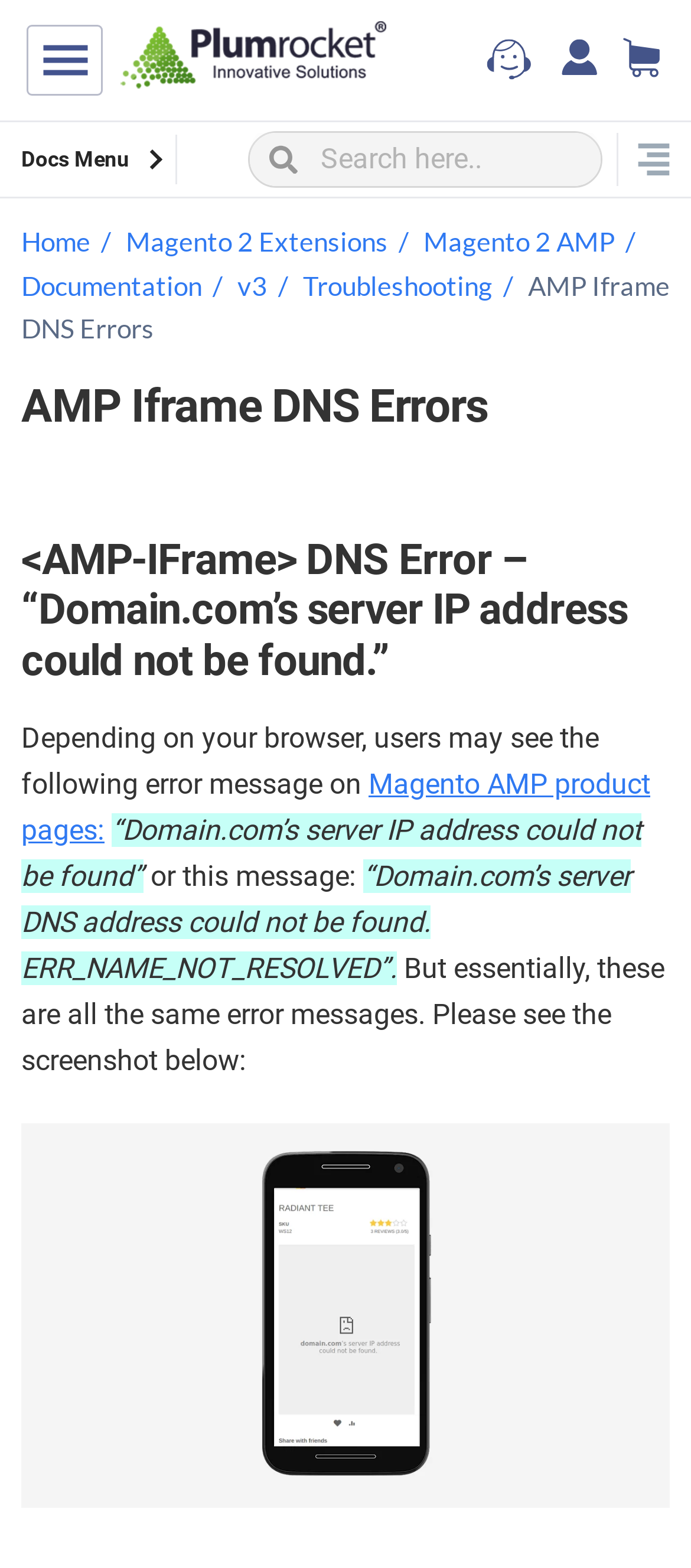Please reply to the following question with a single word or a short phrase:
What is the error message shown on Magento AMP product pages?

Domain.com’s server IP address could not be found